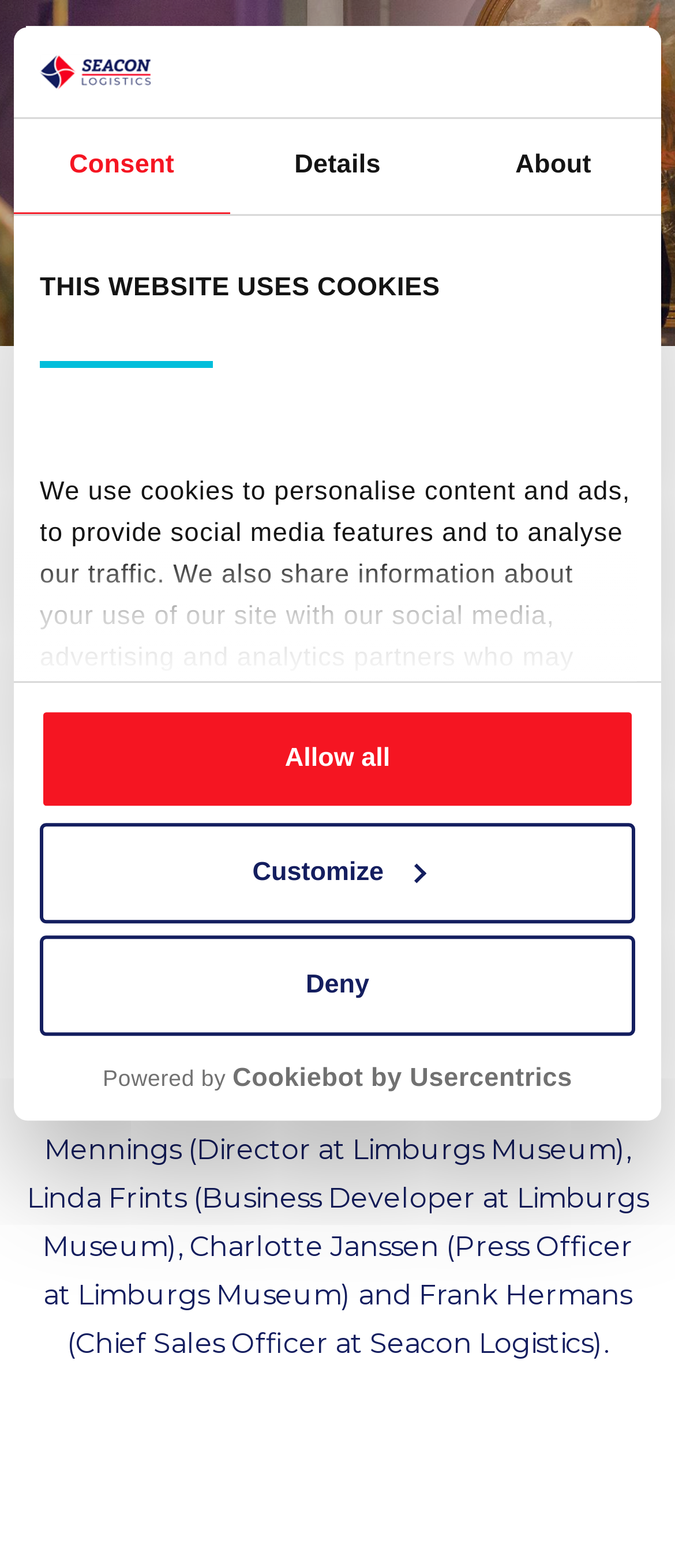Answer succinctly with a single word or phrase:
What is the name of the company?

Seacon Logistics